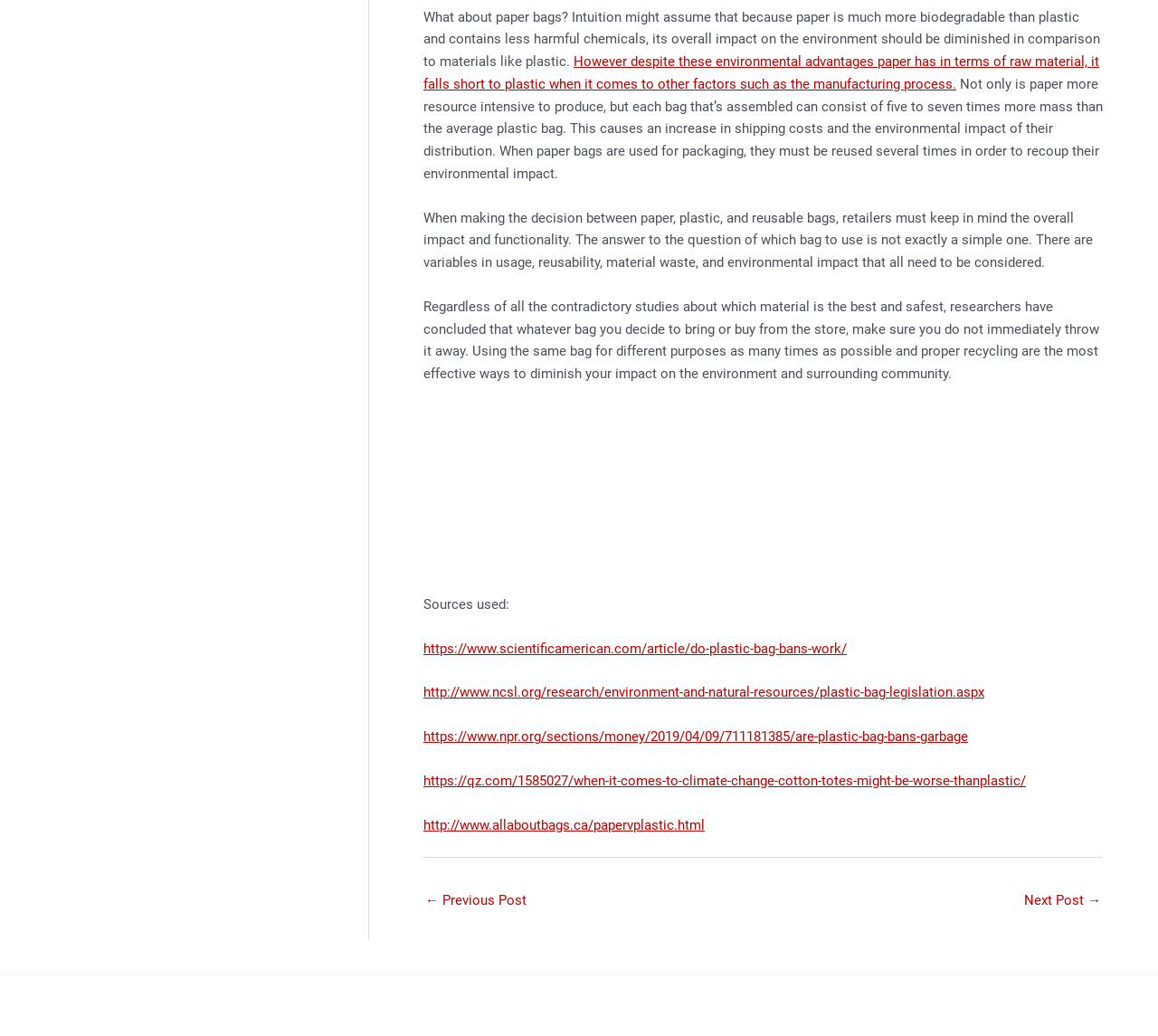How many times more mass does a paper bag have compared to a plastic bag?
Answer the question using a single word or phrase, according to the image.

Five to seven times